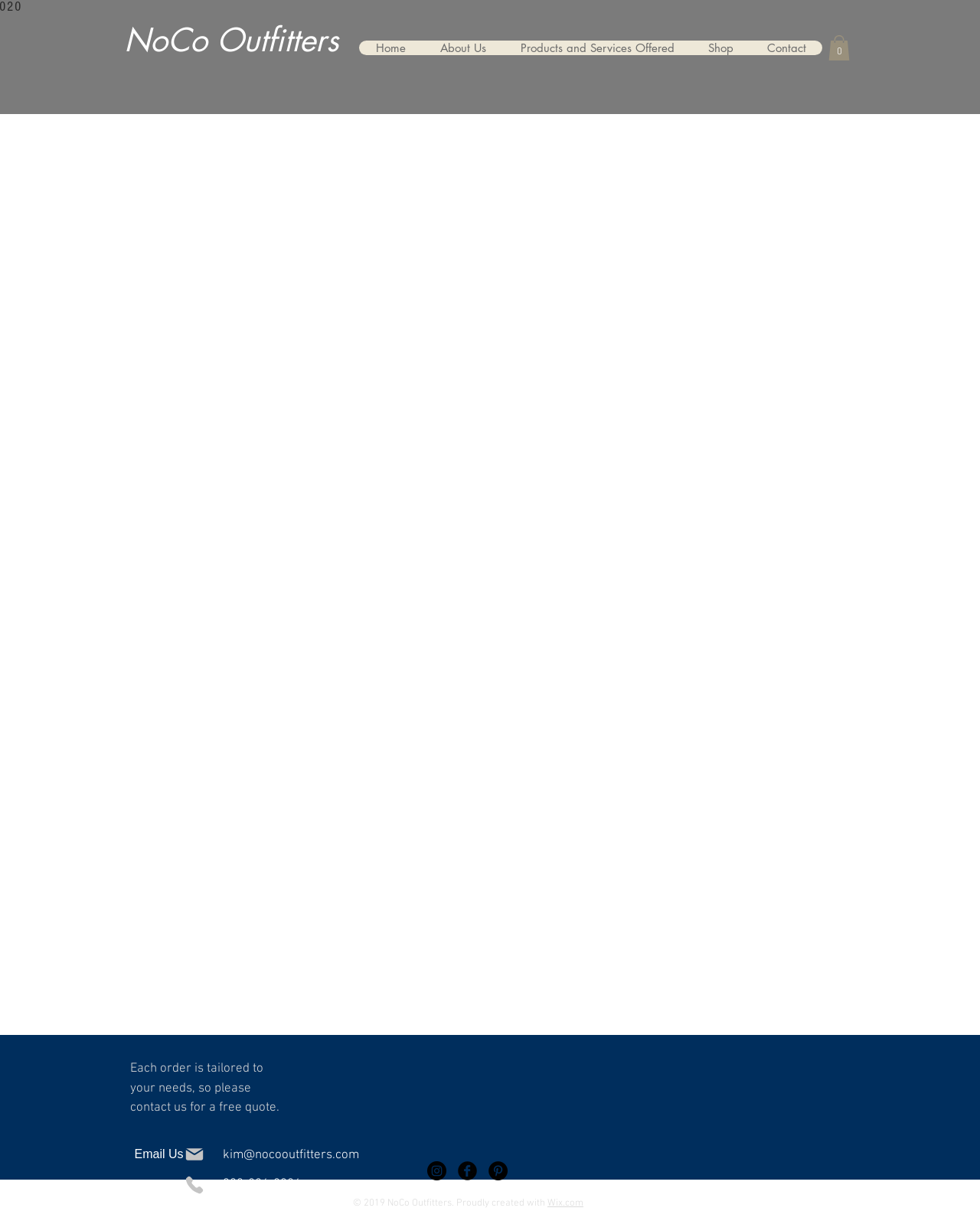How can I contact the company?
Please ensure your answer is as detailed and informative as possible.

I found the answer by looking at the links 'Email Us' and 'Call Now' at the bottom of the webpage, which provide contact information for the company.